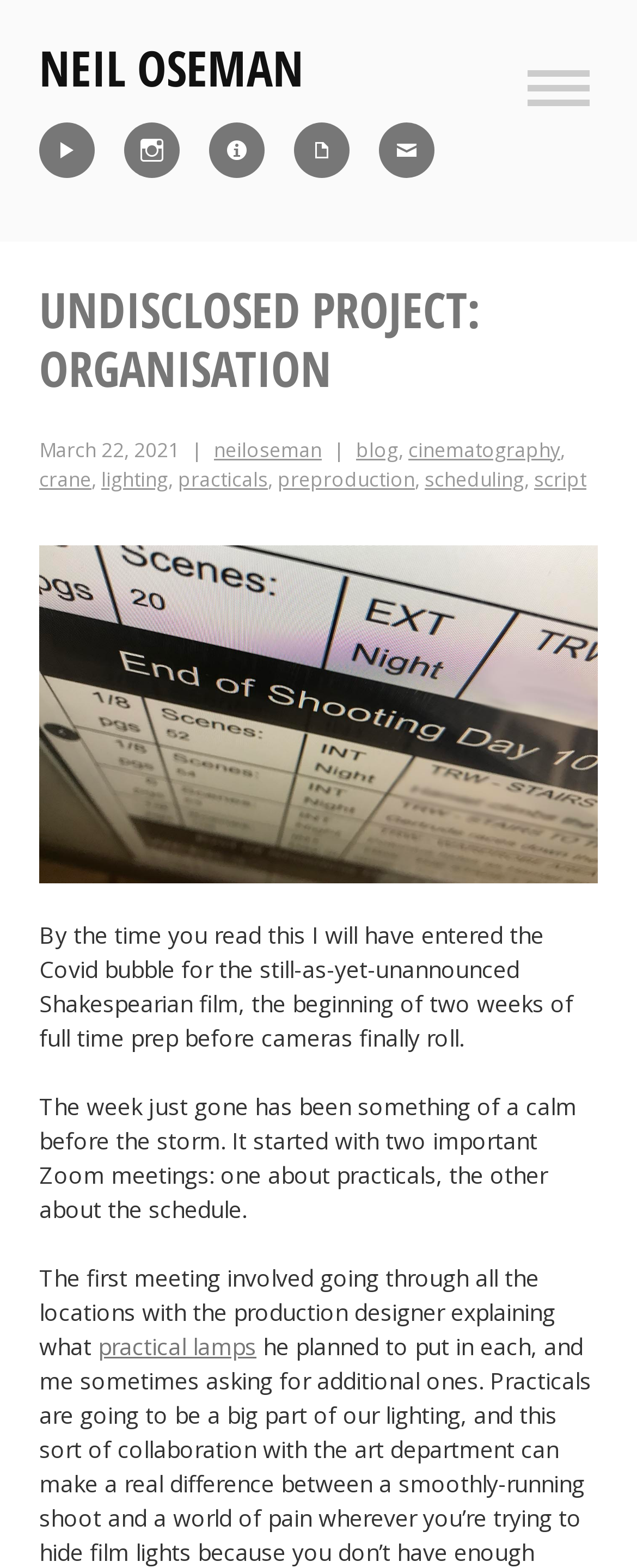Identify the bounding box coordinates of the area that should be clicked in order to complete the given instruction: "Open the Reel page". The bounding box coordinates should be four float numbers between 0 and 1, i.e., [left, top, right, bottom].

[0.044, 0.075, 0.167, 0.117]